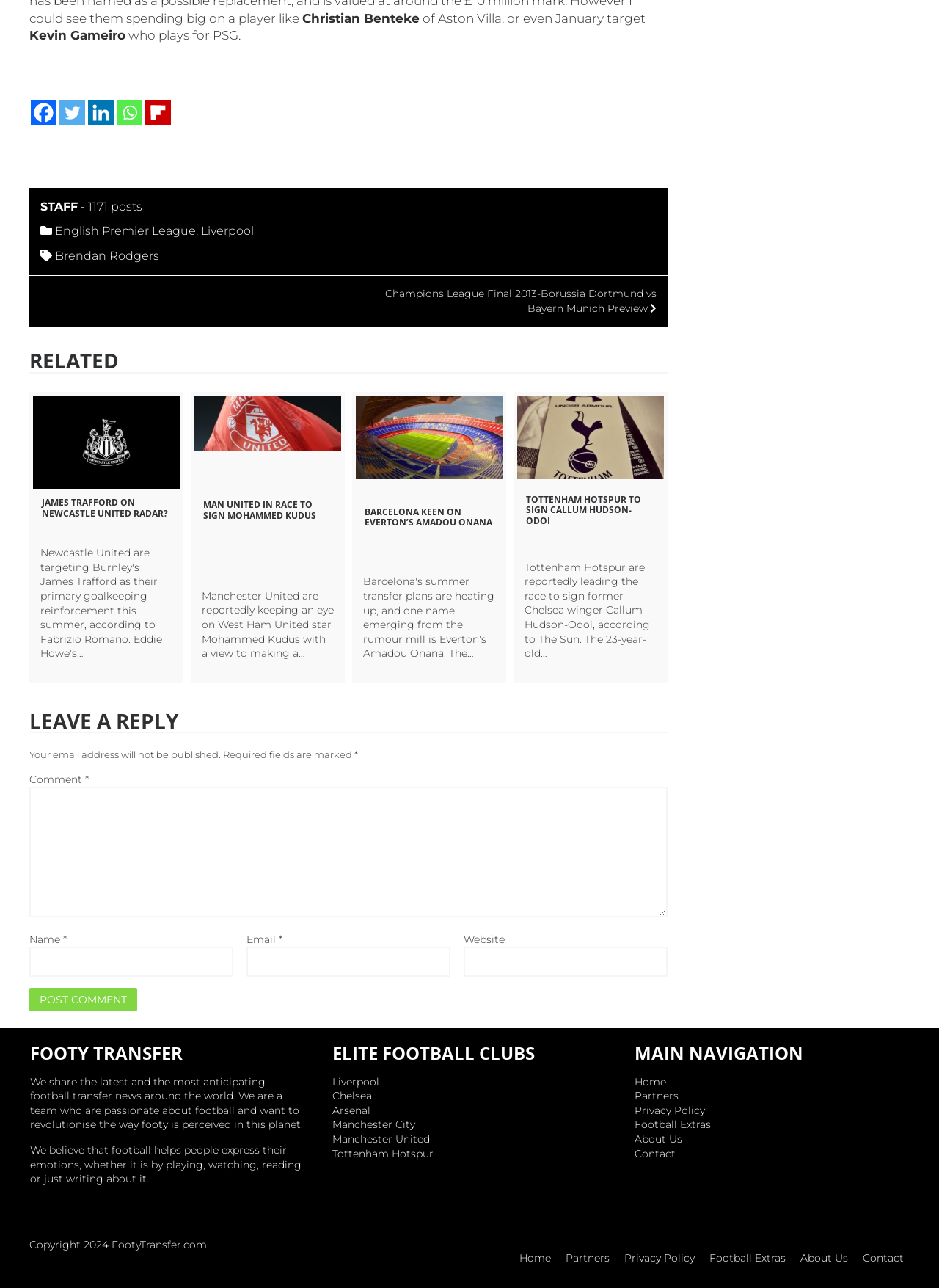Determine the bounding box for the UI element that matches this description: "parent_node: Email * aria-describedby="email-notes" name="email"".

[0.262, 0.735, 0.48, 0.759]